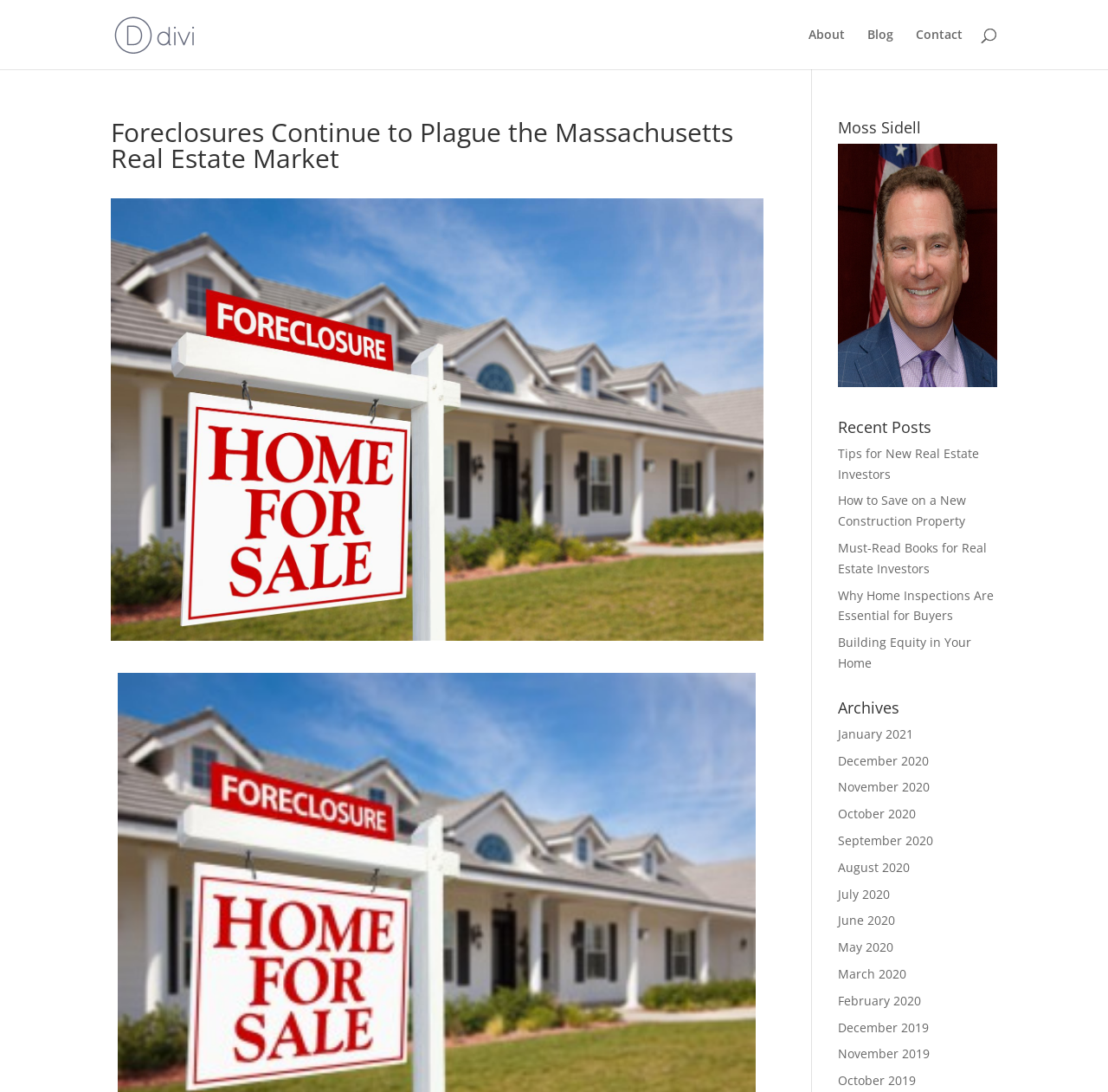Find the bounding box coordinates of the clickable area that will achieve the following instruction: "Visit the About page".

[0.73, 0.026, 0.762, 0.063]